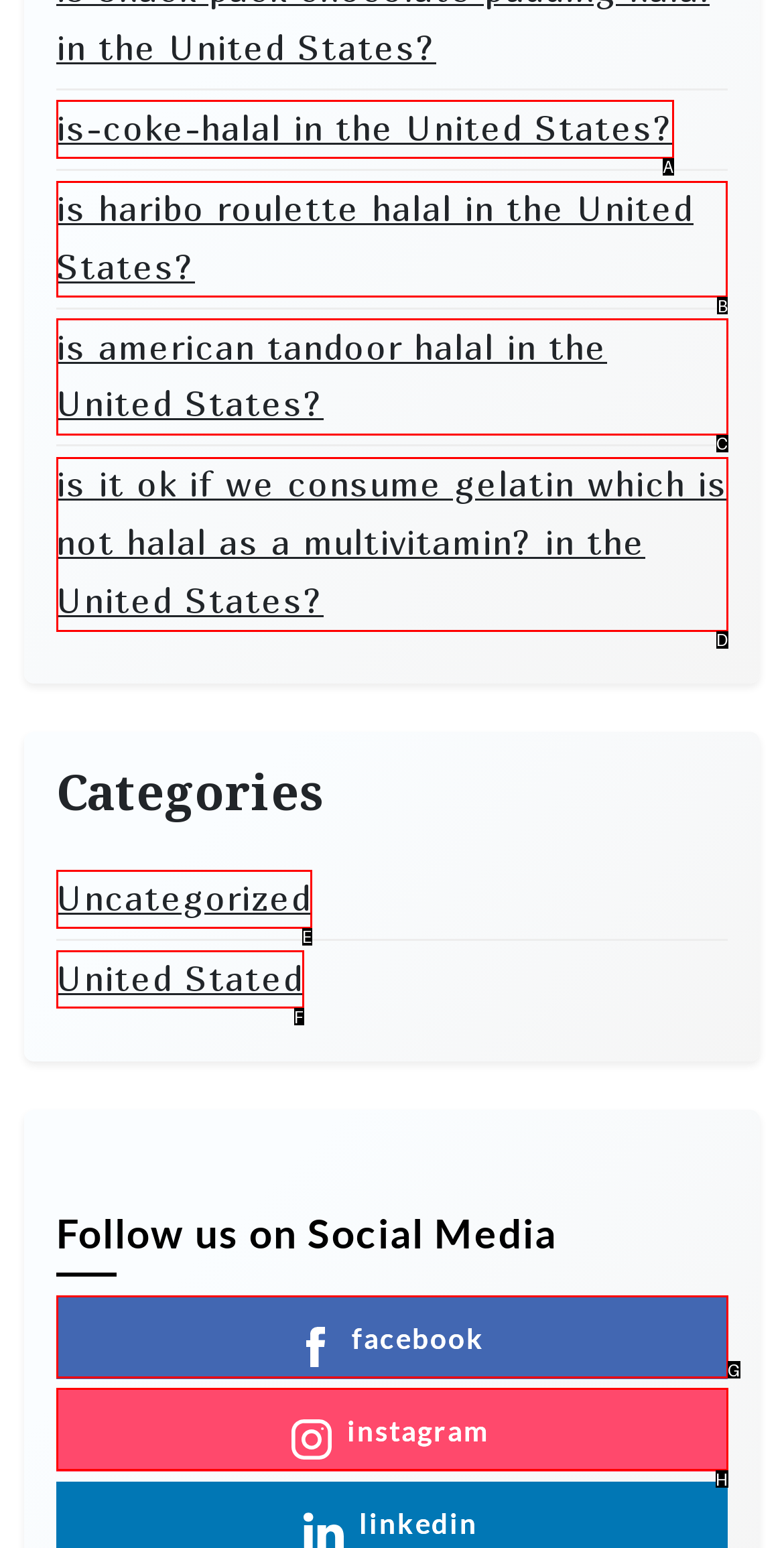To achieve the task: Check out 'is haribo roulette halal in the United States?', which HTML element do you need to click?
Respond with the letter of the correct option from the given choices.

B